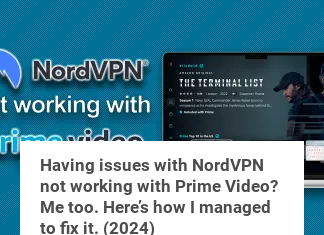What is displayed on a portion of the screen? Refer to the image and provide a one-word or short phrase answer.

Prime Video's interface